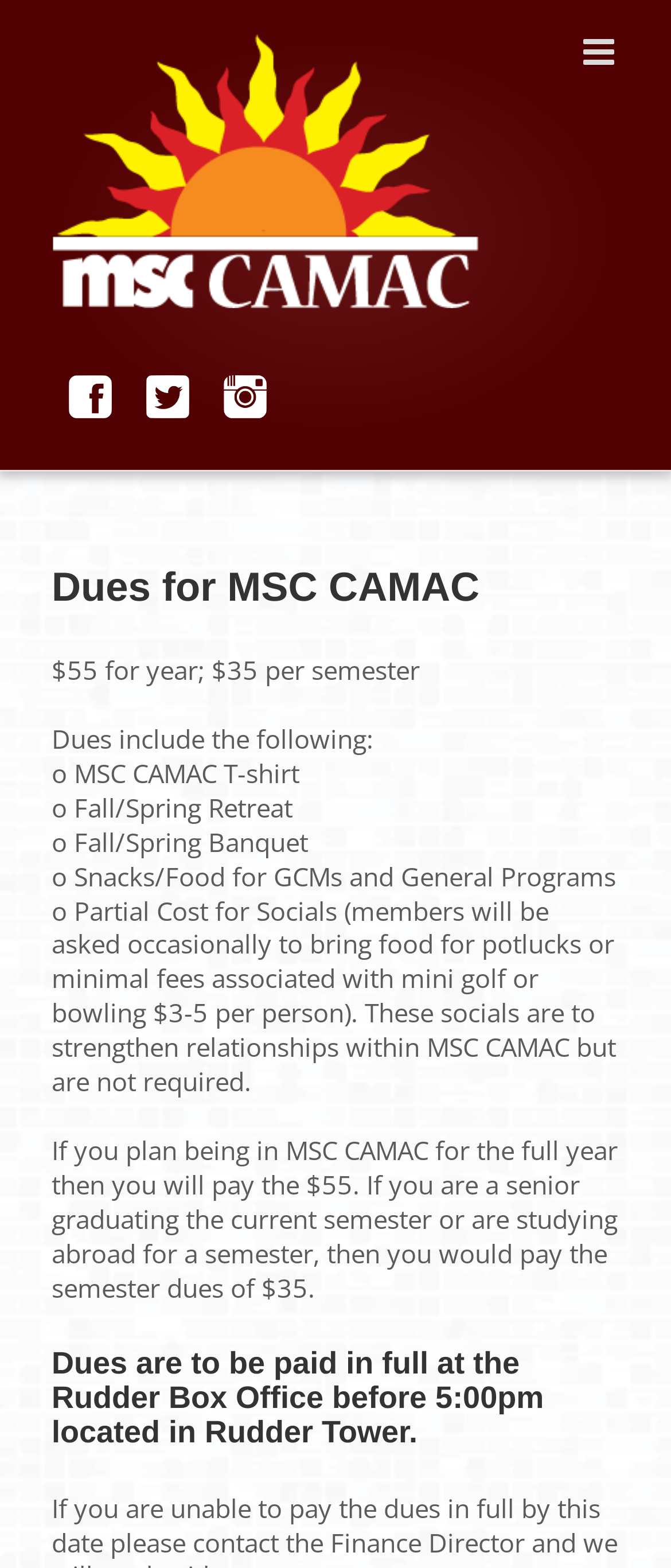Respond concisely with one word or phrase to the following query:
What is included in the MSC CAMAC dues?

T-shirt, Retreat, Banquet, Snacks/Food